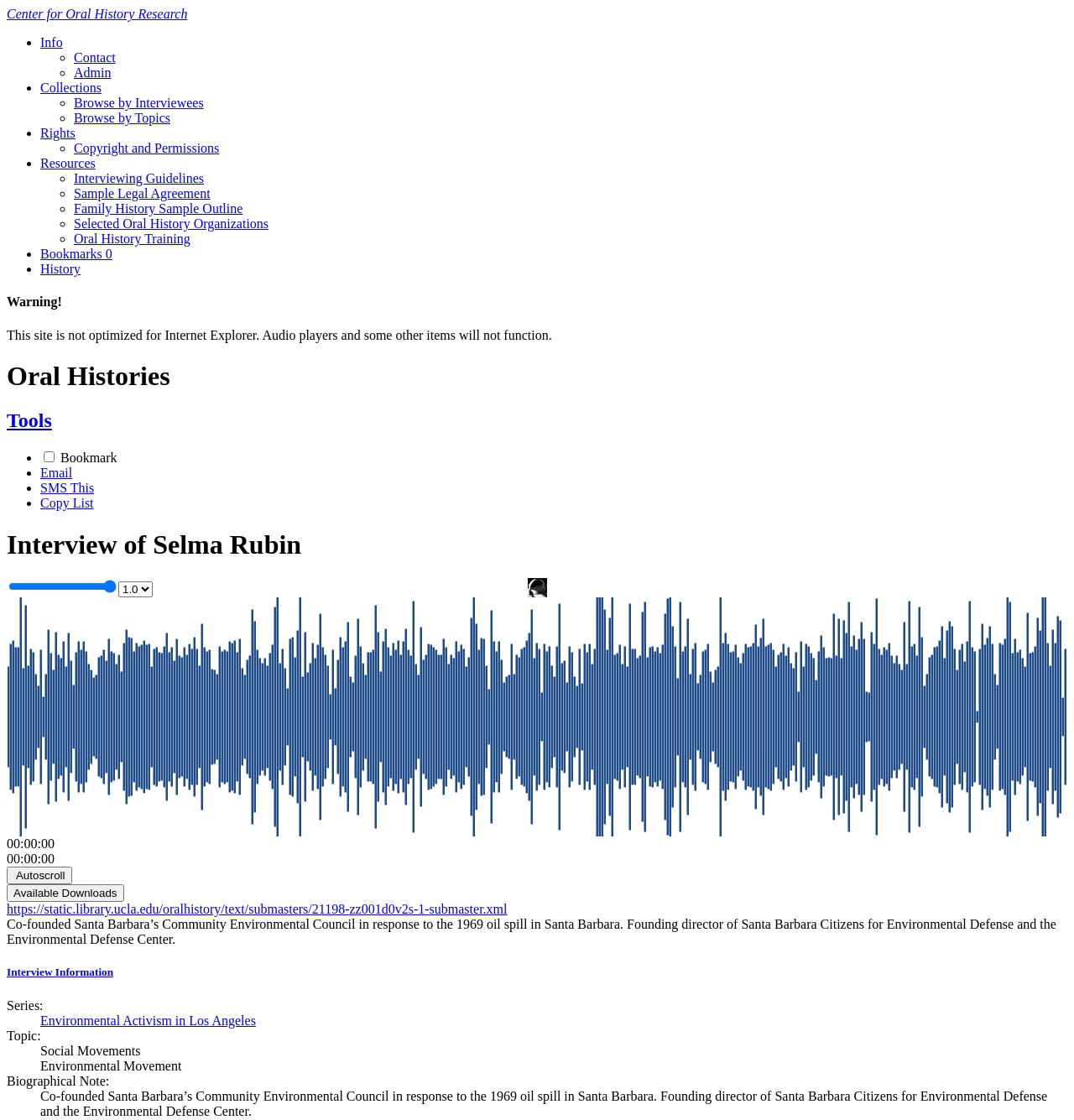What is the name of the oral history research center? Examine the screenshot and reply using just one word or a brief phrase.

Center for Oral History Research